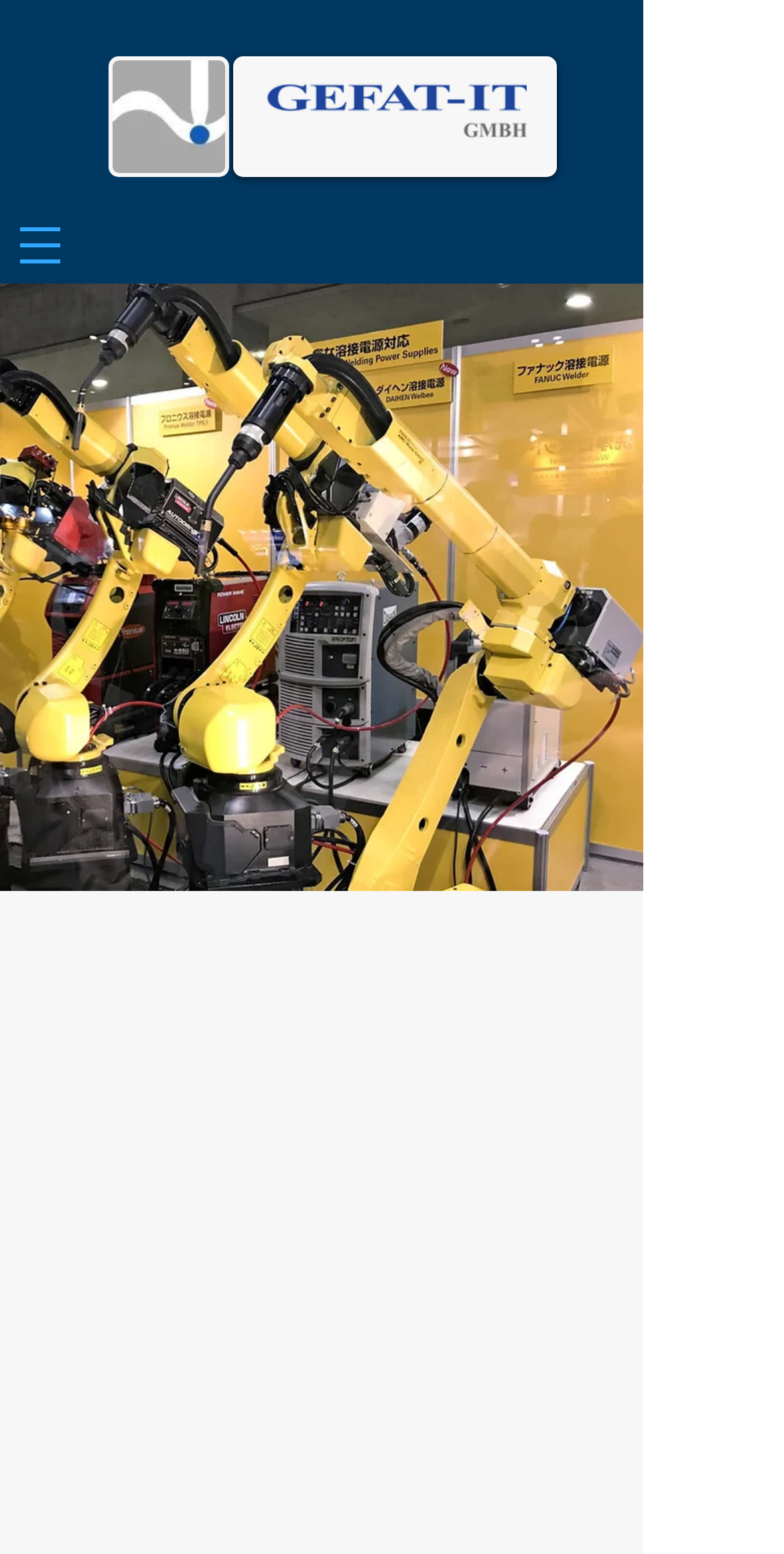What is the purpose of the turning-table?
Provide a one-word or short-phrase answer based on the image.

to place the part to be processed